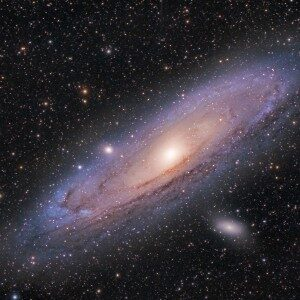Please provide a one-word or phrase answer to the question: 
What is the dominant color of the galaxy's core?

Bright